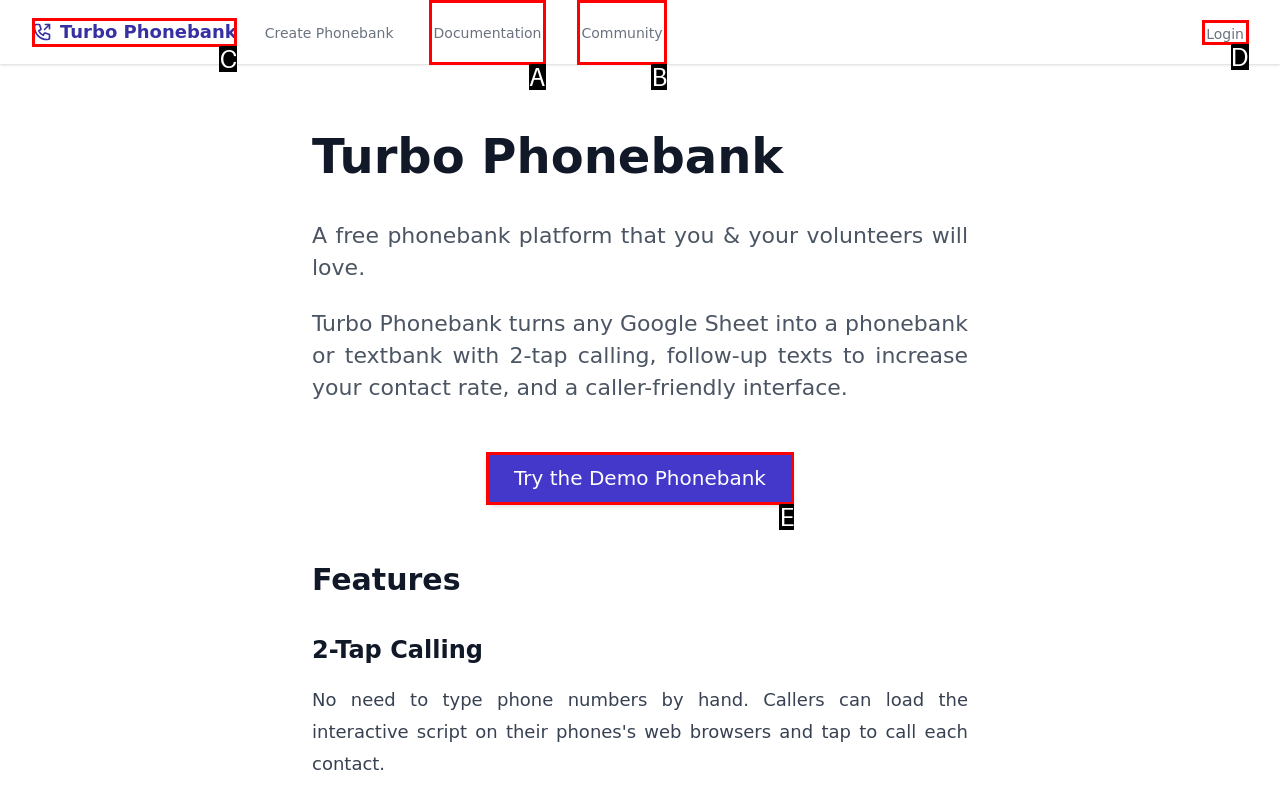Determine which HTML element best suits the description: Try the Demo Phonebank. Reply with the letter of the matching option.

E